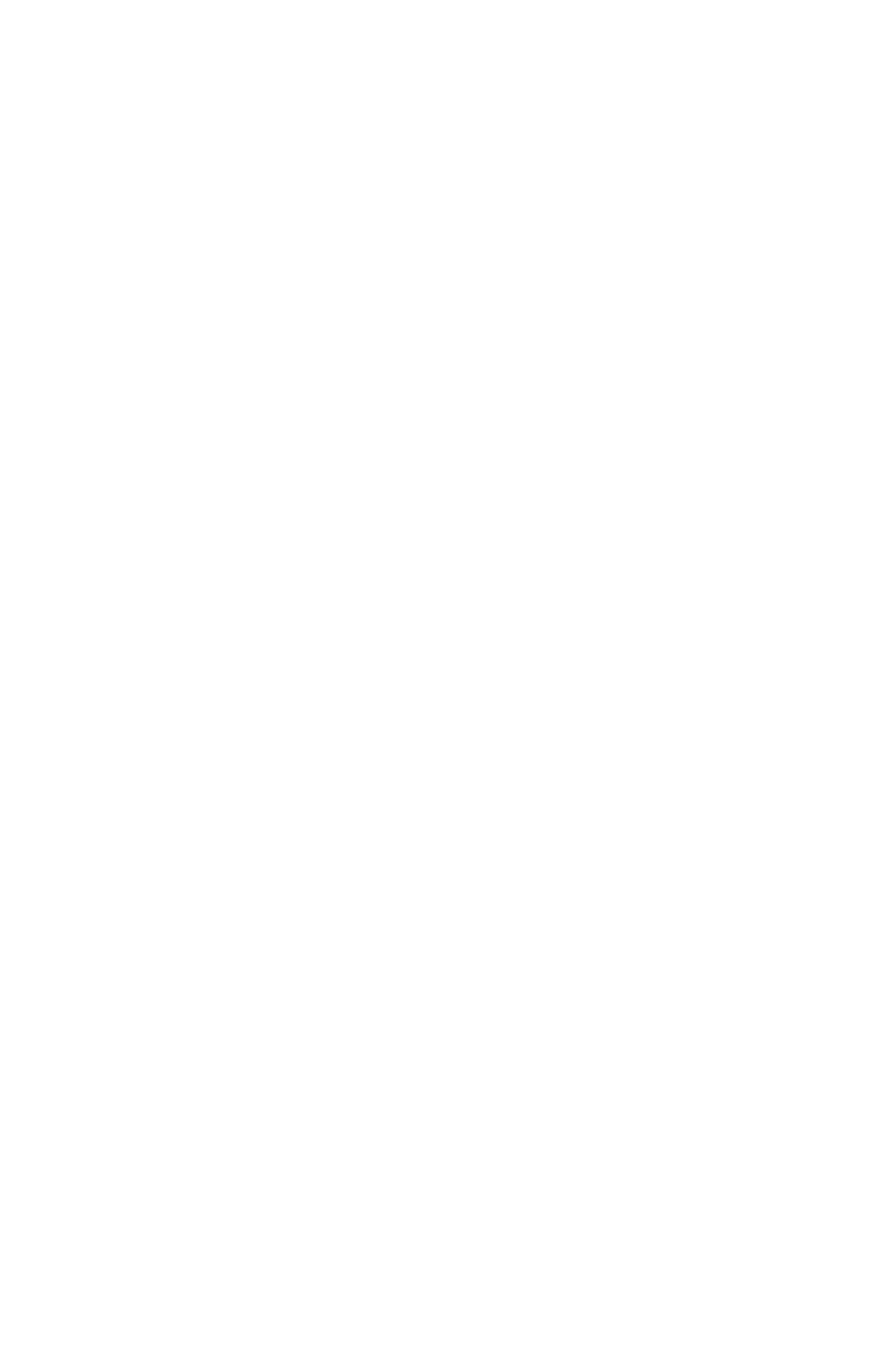Locate the UI element described by Scholarship Eligibility and Requirem in the provided webpage screenshot. Return the bounding box coordinates in the format (top-left x, top-left y, bottom-right x, bottom-right y), ensuring all values are between 0 and 1.

[0.151, 0.351, 0.669, 0.423]